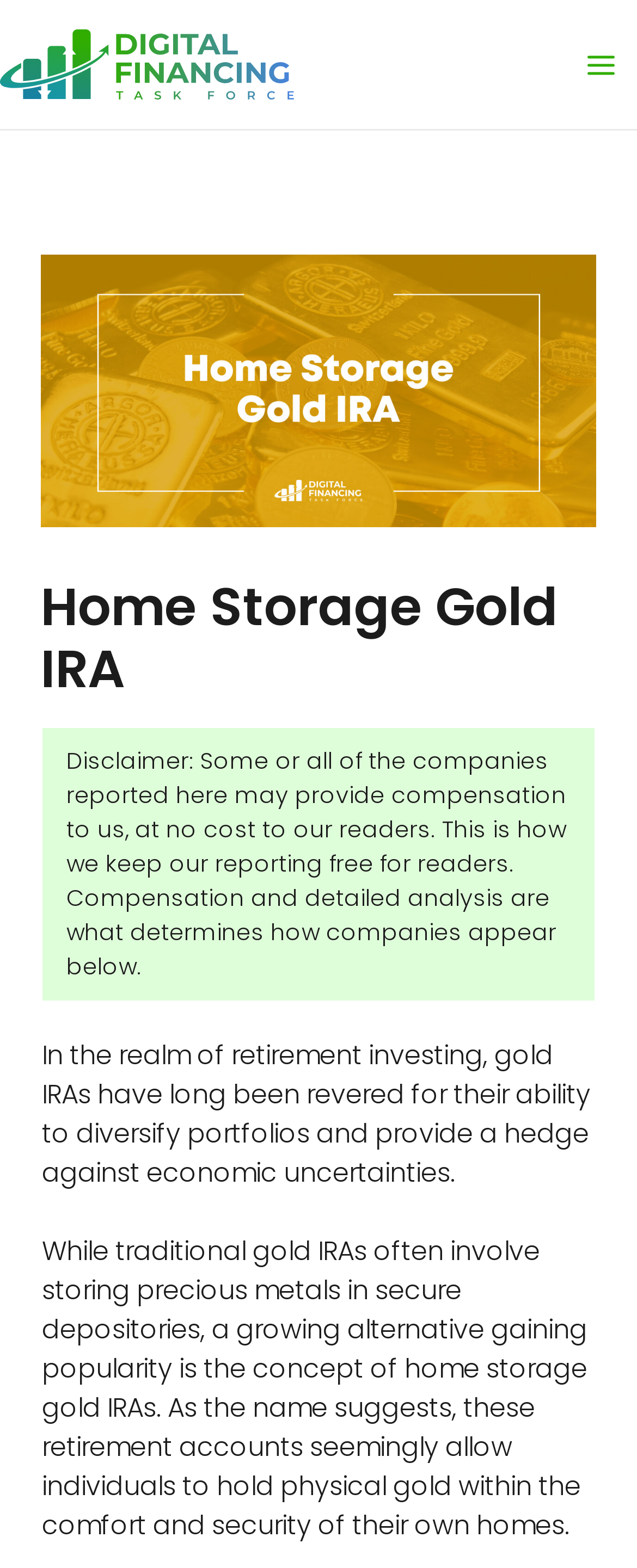From the given element description: "alt="digital financing task force's logo"", find the bounding box for the UI element. Provide the coordinates as four float numbers between 0 and 1, in the order [left, top, right, bottom].

[0.0, 0.028, 0.462, 0.052]